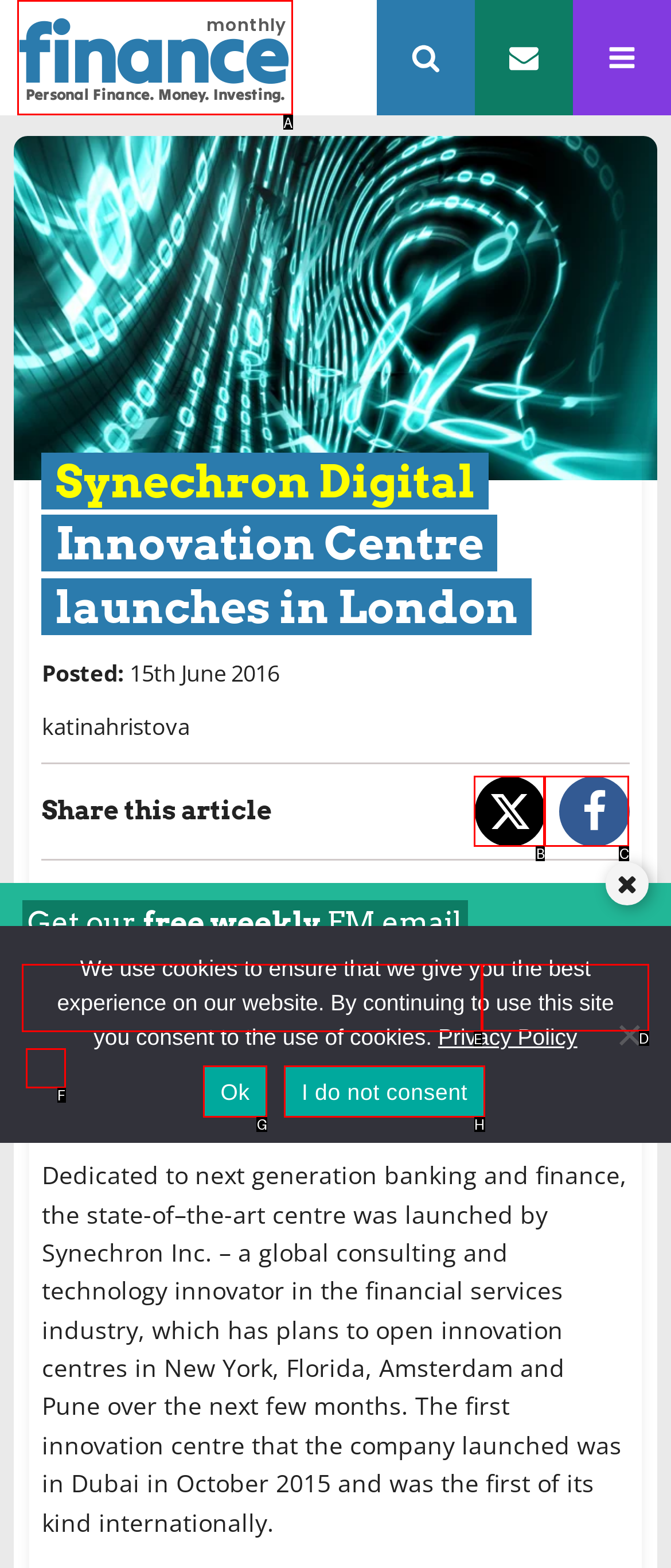Identify which lettered option completes the task: Enter email address. Provide the letter of the correct choice.

E